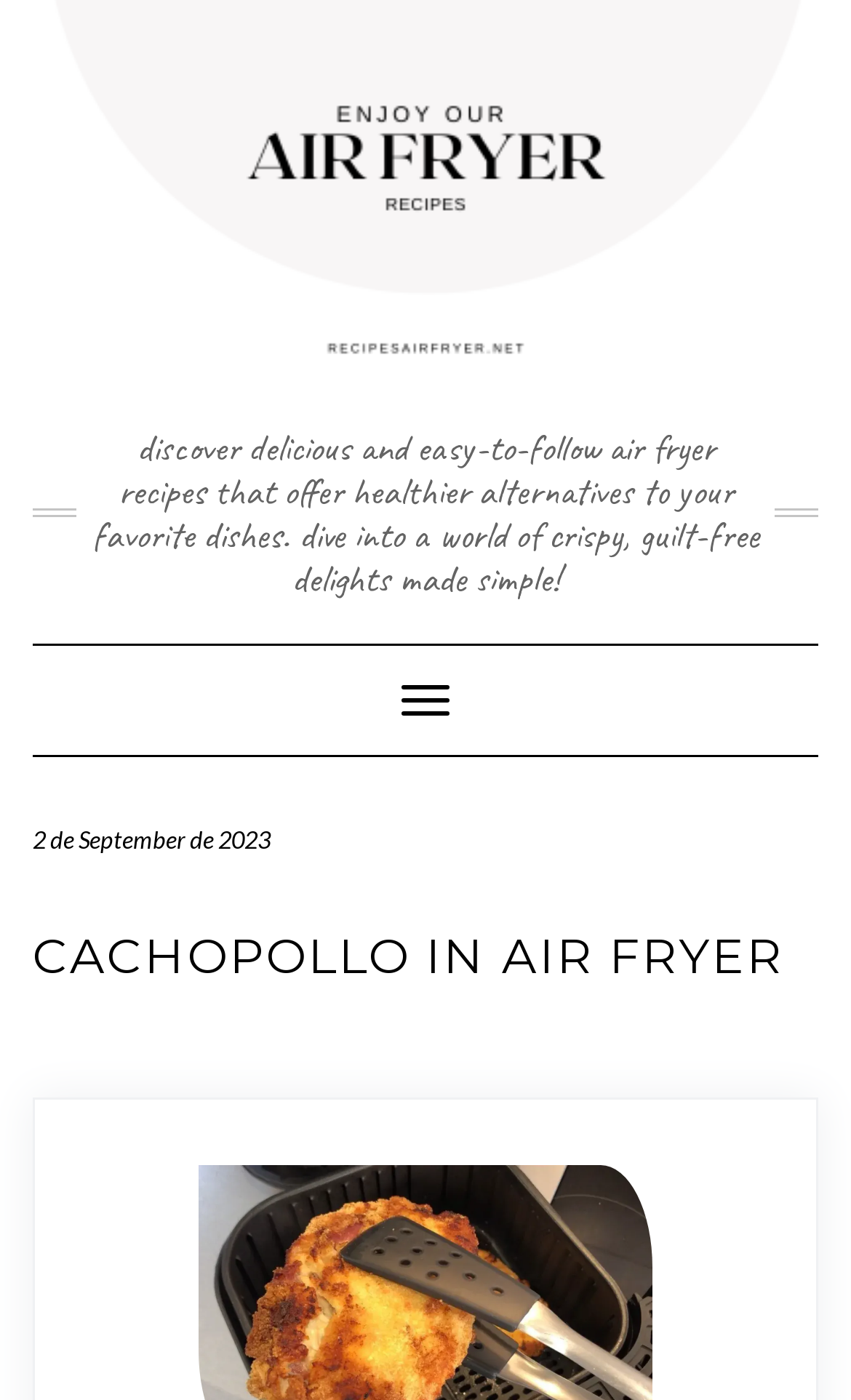Please determine the bounding box coordinates for the UI element described as: "Toggle Navigation".

[0.444, 0.474, 0.556, 0.527]